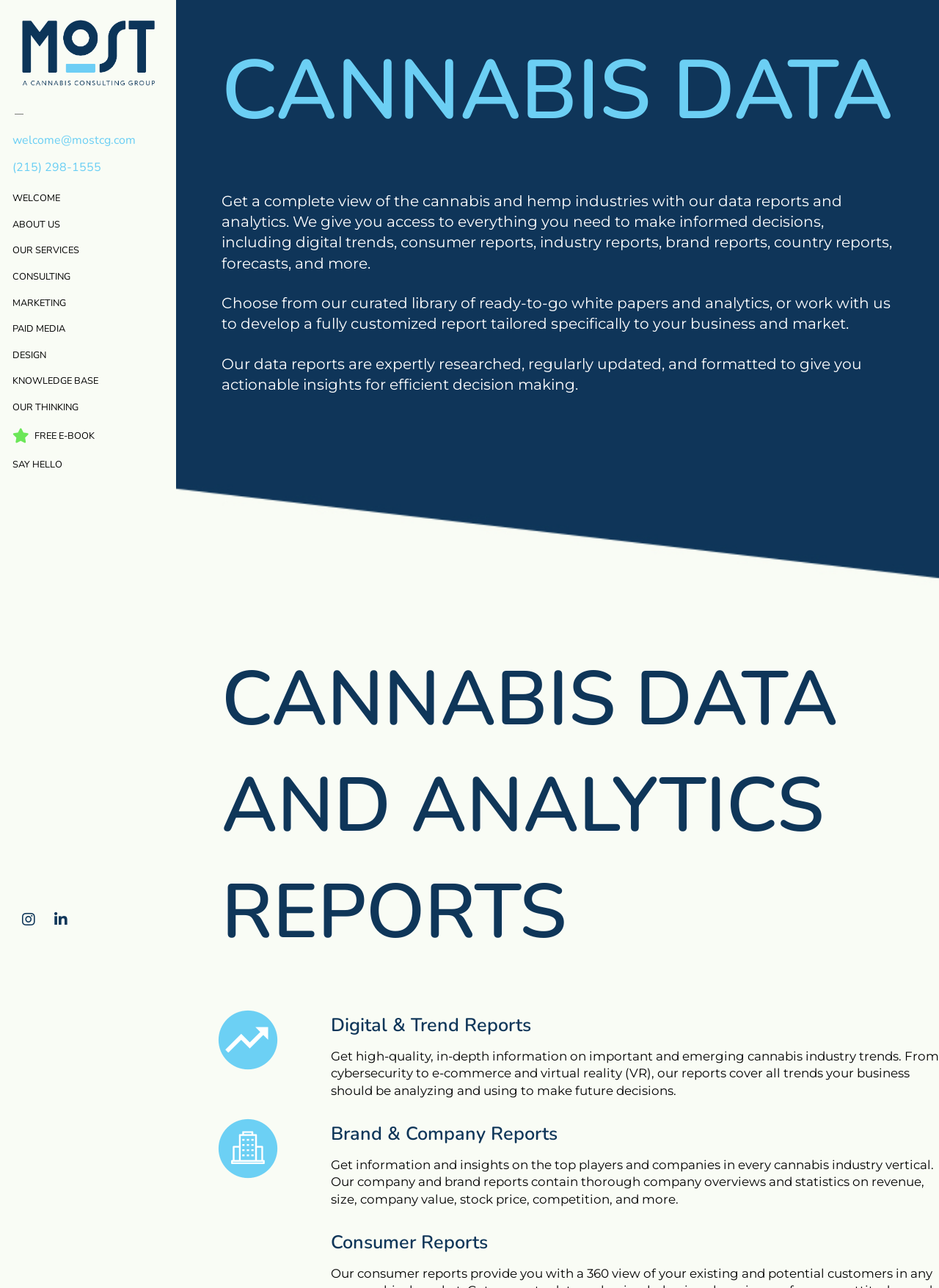Identify the bounding box coordinates of the clickable section necessary to follow the following instruction: "Click the 'FREE E-BOOK' link". The coordinates should be presented as four float numbers from 0 to 1, i.e., [left, top, right, bottom].

[0.0, 0.327, 0.118, 0.351]